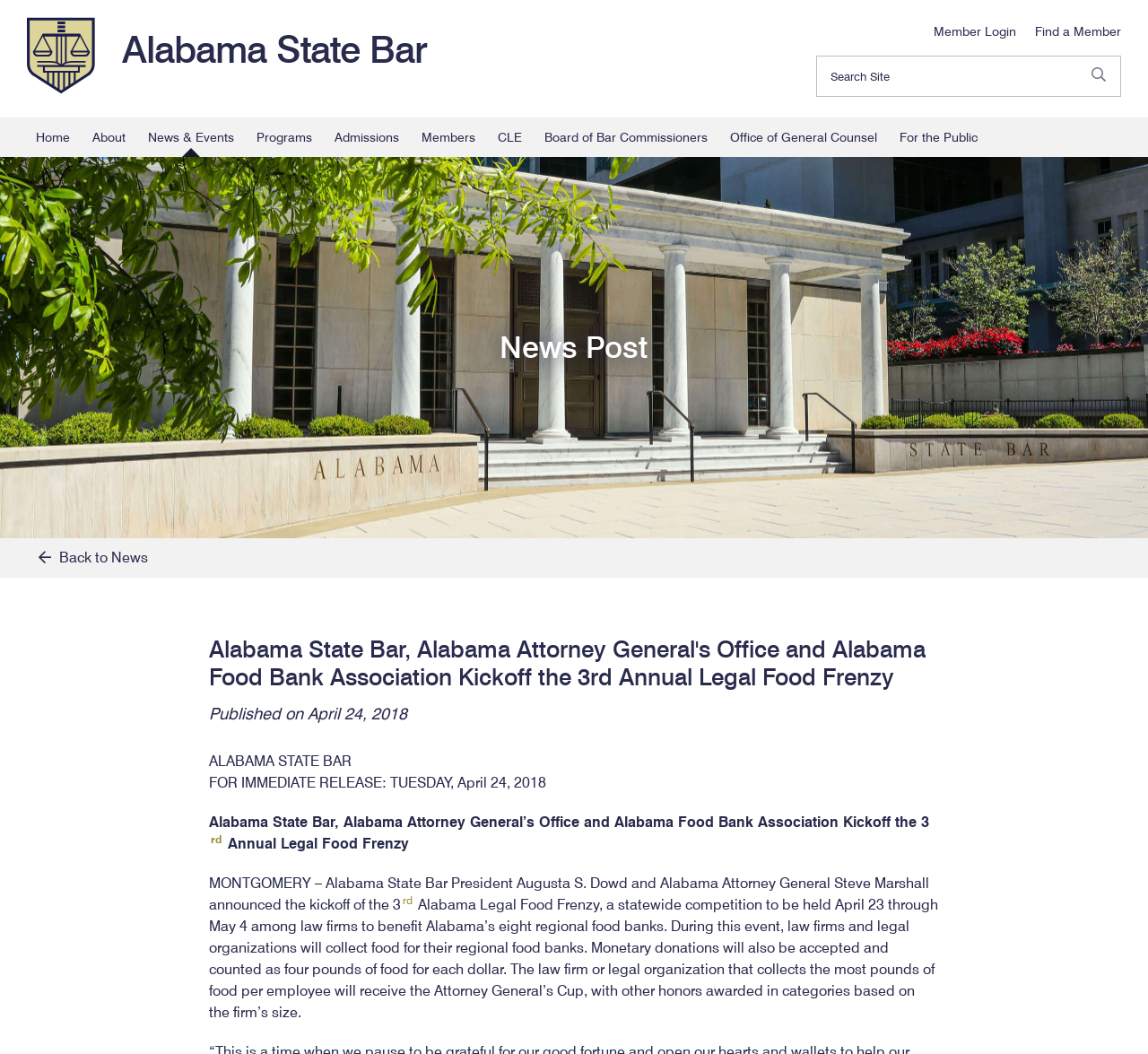Based on the image, provide a detailed and complete answer to the question: 
What is the duration of the Legal Food Frenzy event?

I found the answer by reading the text '...a statewide competition to be held April 23 through May 4 among law firms to benefit Alabama’s eight regional food banks.' which indicates the duration of the event.